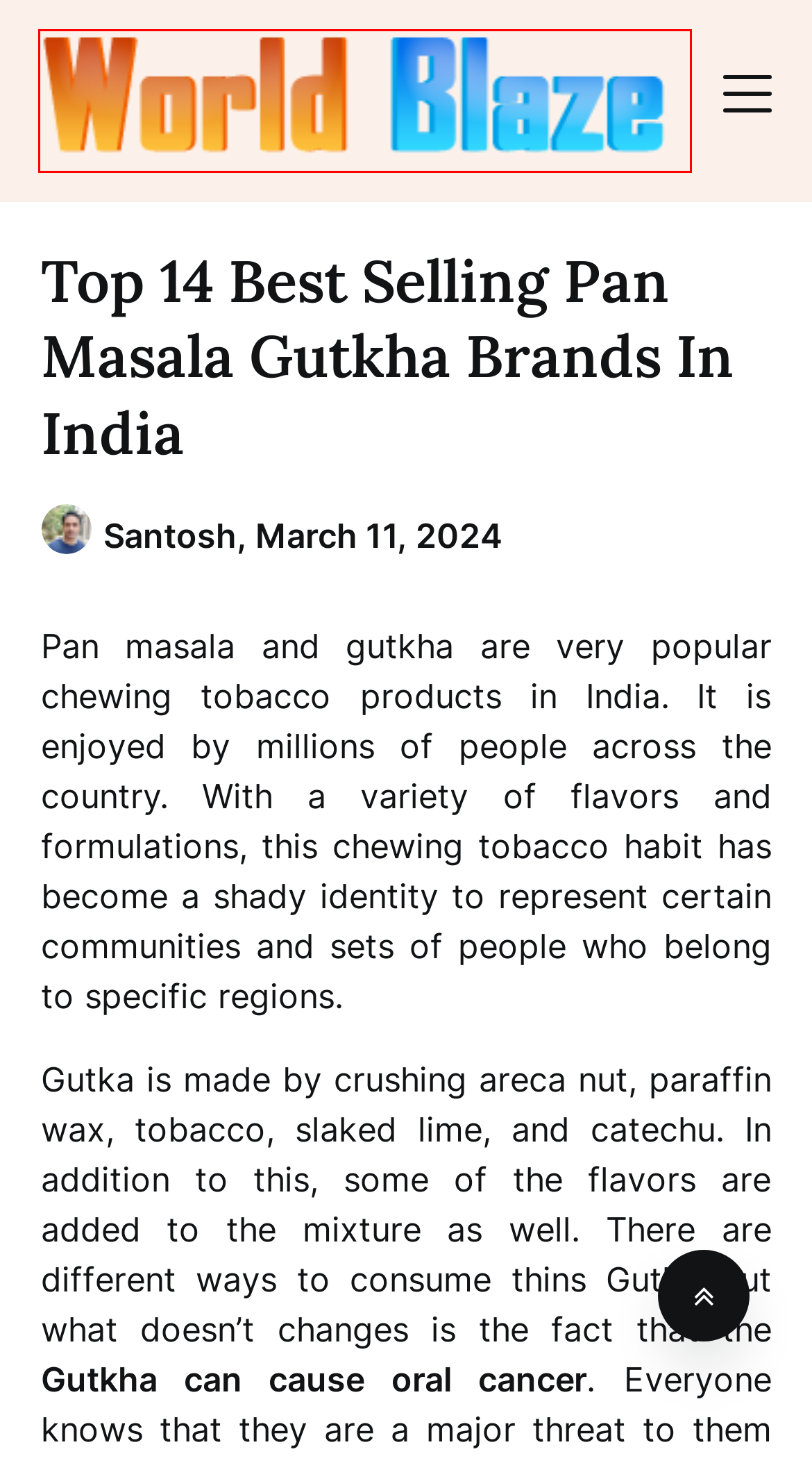You are given a screenshot of a webpage with a red rectangle bounding box. Choose the best webpage description that matches the new webpage after clicking the element in the bounding box. Here are the candidates:
A. Brands Archives - World Blaze
B. About Us - World Blaze WorldBlaze.in
C. Transforming Video Narration: The Power of AI Voice Generators in Content Creation
D. Banger Casino Online: Best Online Gaming in Bangladesh - World Blaze
E. Log In ‹ World Blaze — WordPress
F. Learn how to Master the Game of Roulette at Online Casino! - World Blaze
G. Mistakes to Avoid for New Investors in the Share Market - World Blaze
H. World Blaze - Lists of Facts, Tutorials, Fun and Entertainment

H